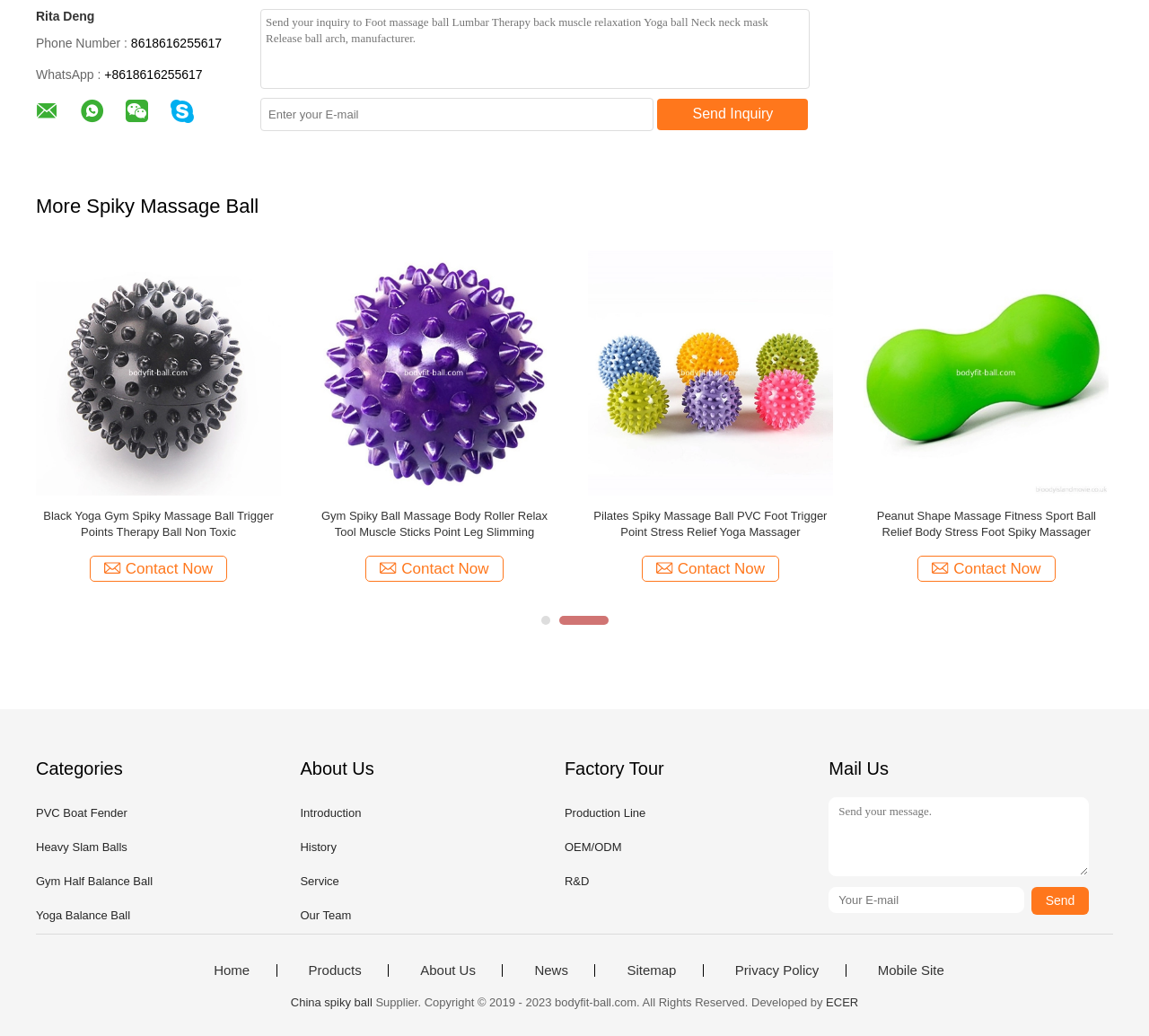Using the element description: "Send Inquiry", determine the bounding box coordinates for the specified UI element. The coordinates should be four float numbers between 0 and 1, [left, top, right, bottom].

[0.572, 0.095, 0.703, 0.125]